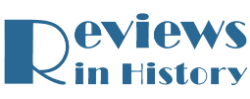Explain all the elements you observe in the image.

The image features the logo of "Reviews in History," a platform dedicated to providing critical reviews of historical literature and resources. The design of the logo emphasizes the theme of historical scholarship, with the words "Reviews" prominently displayed in a larger, bold font, while "in History" is elegantly styled beneath it, indicating the publication's focus on historical writing and discourse. This distinctive branding reflects the site's commitment to fostering scholarly dialogue and facilitating access to insights across various fields of history.